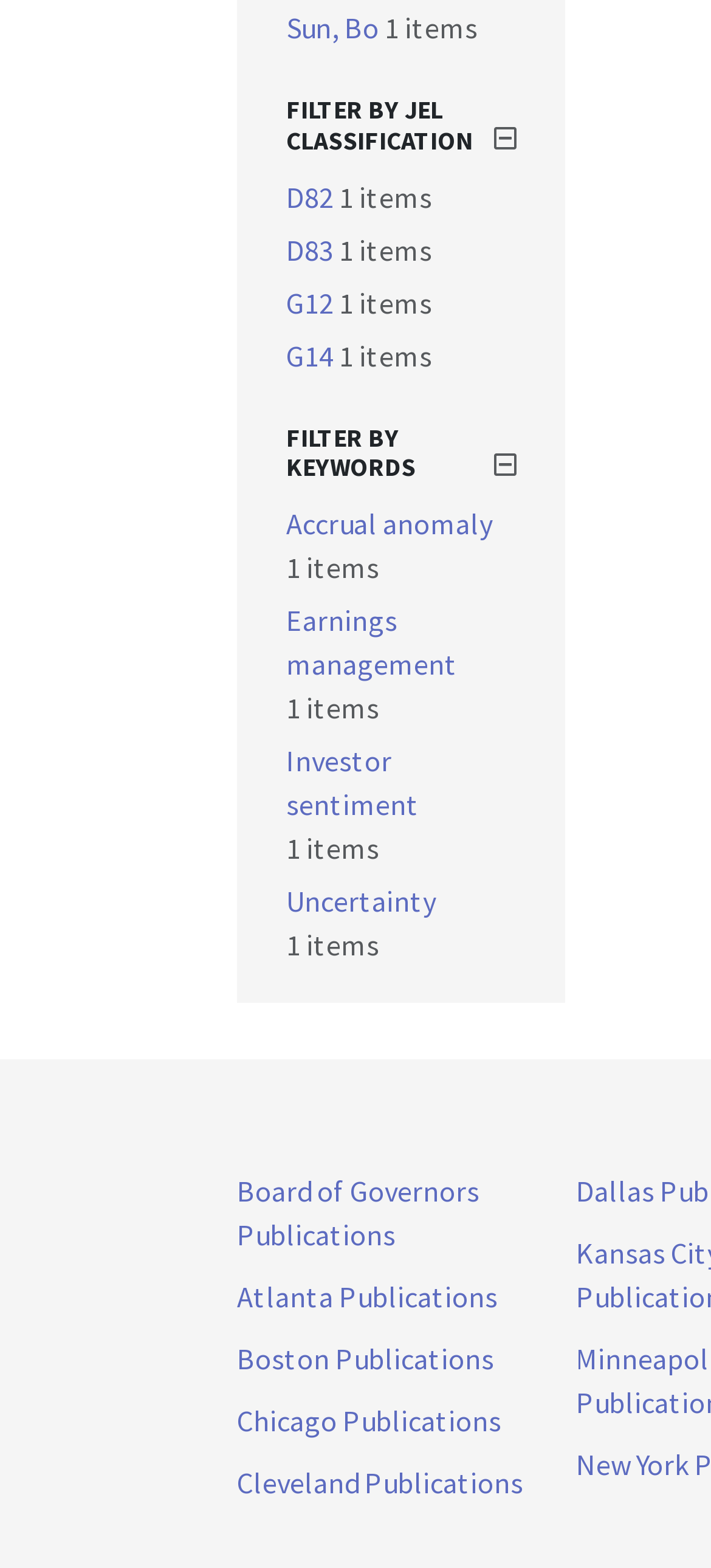Give the bounding box coordinates for the element described as: "Chicago Publications".

[0.333, 0.894, 0.705, 0.918]